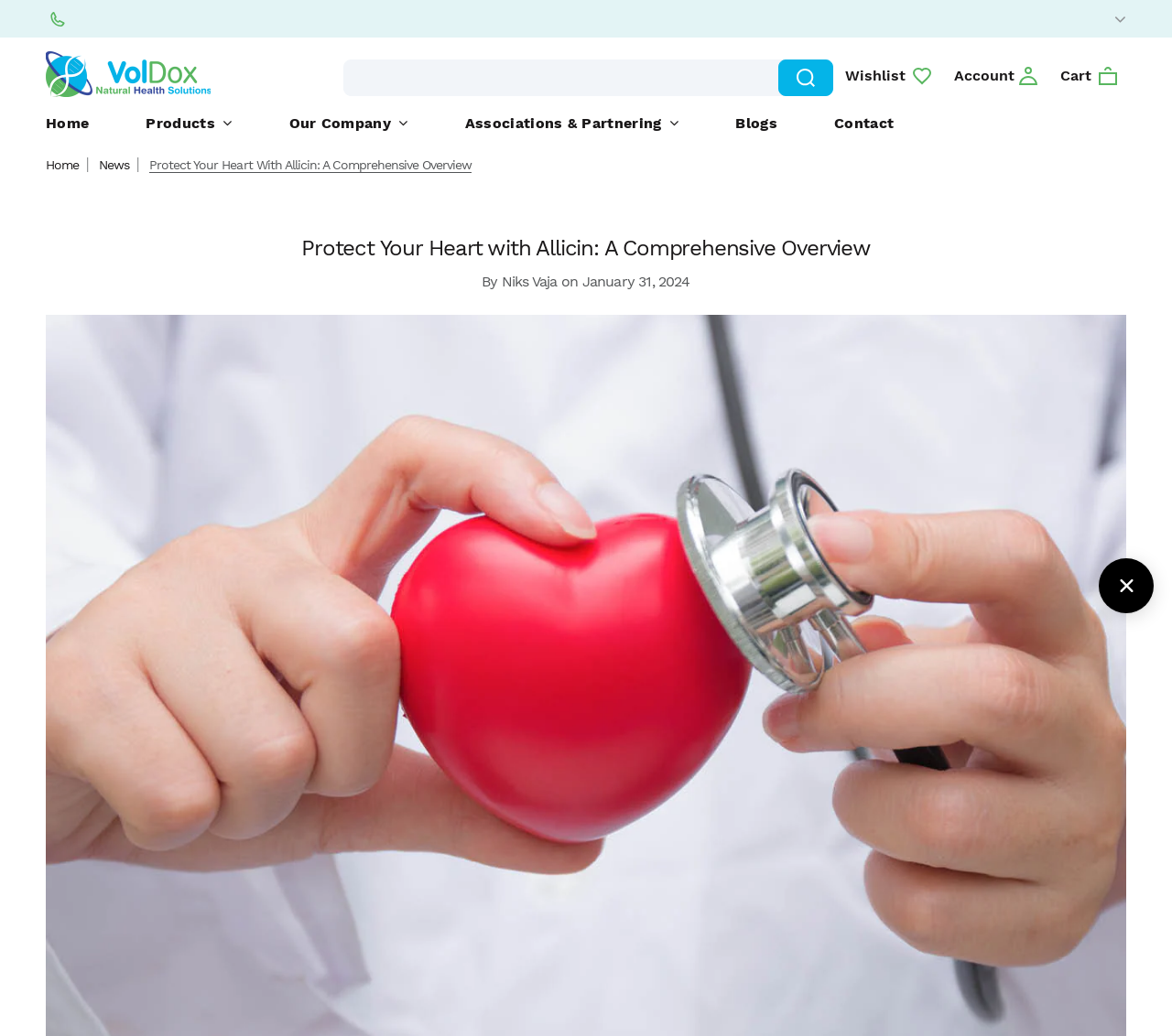Please answer the following query using a single word or phrase: 
What is the date of the article?

January 31, 2024